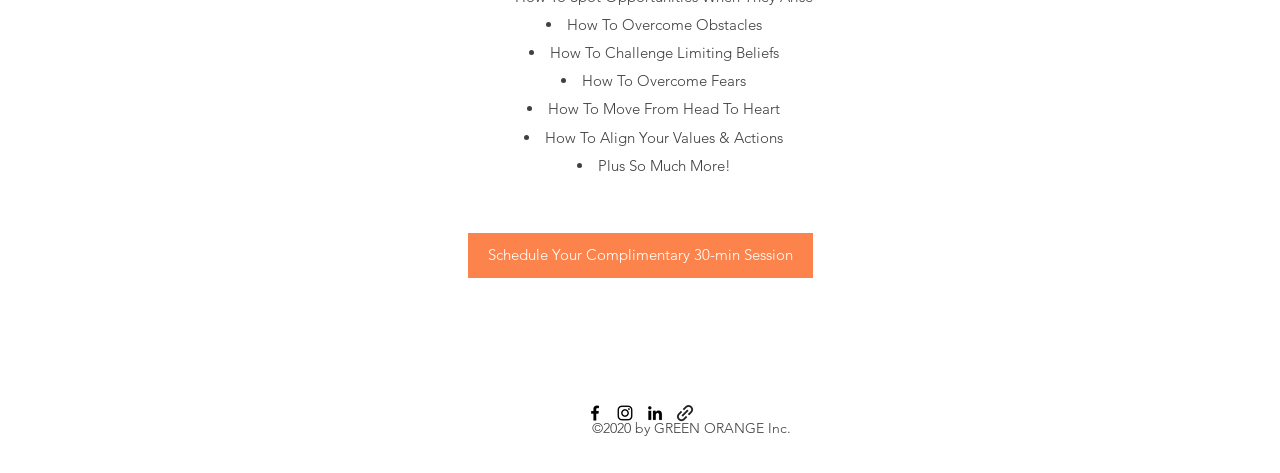Respond with a single word or phrase for the following question: 
What is the purpose of the link at the bottom?

Schedule a session